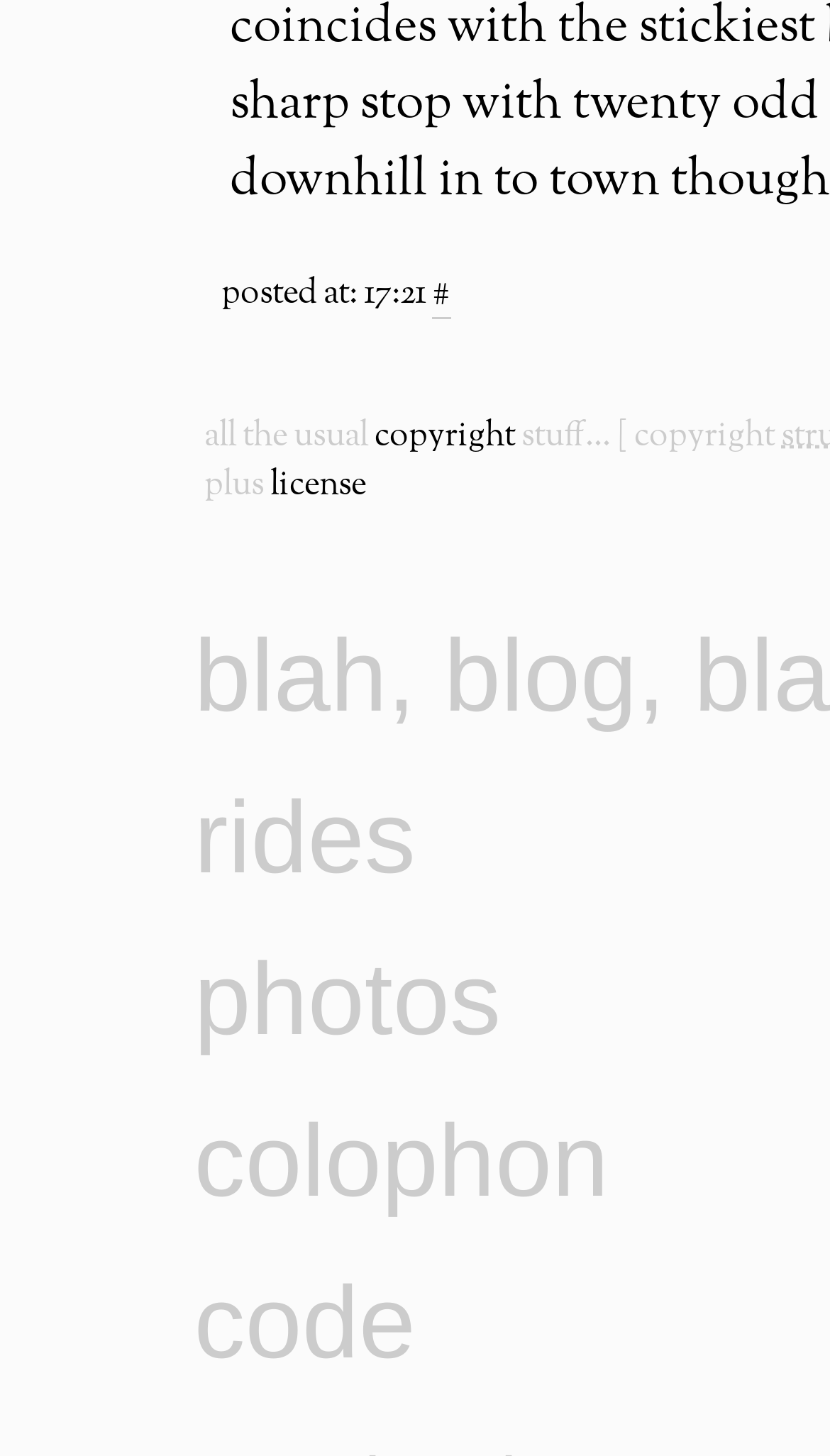Answer the following query with a single word or phrase:
What is the text following 'all the usual'?

stuff... [ copyright